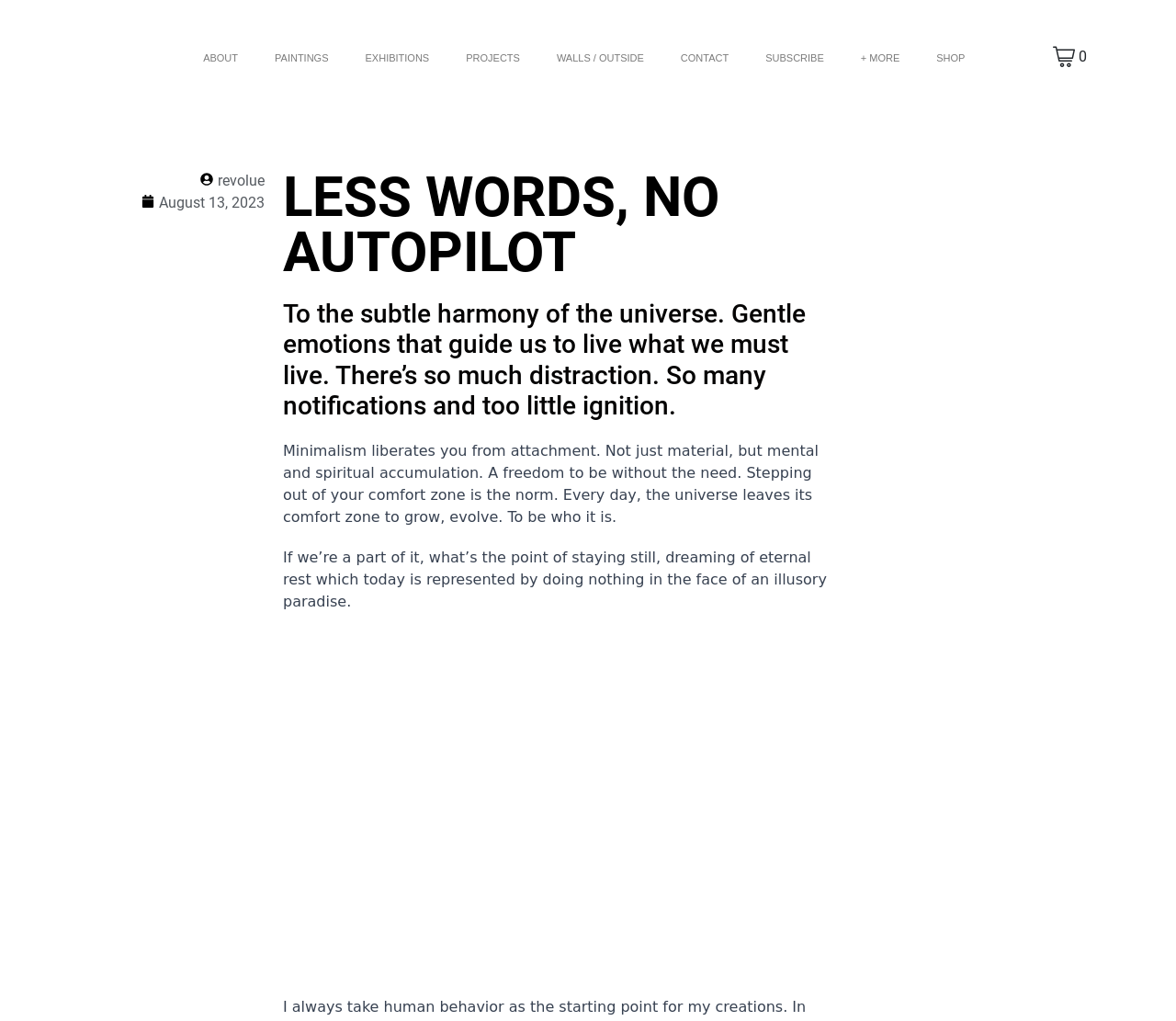Is there a call-to-action on the webpage?
Using the picture, provide a one-word or short phrase answer.

Yes